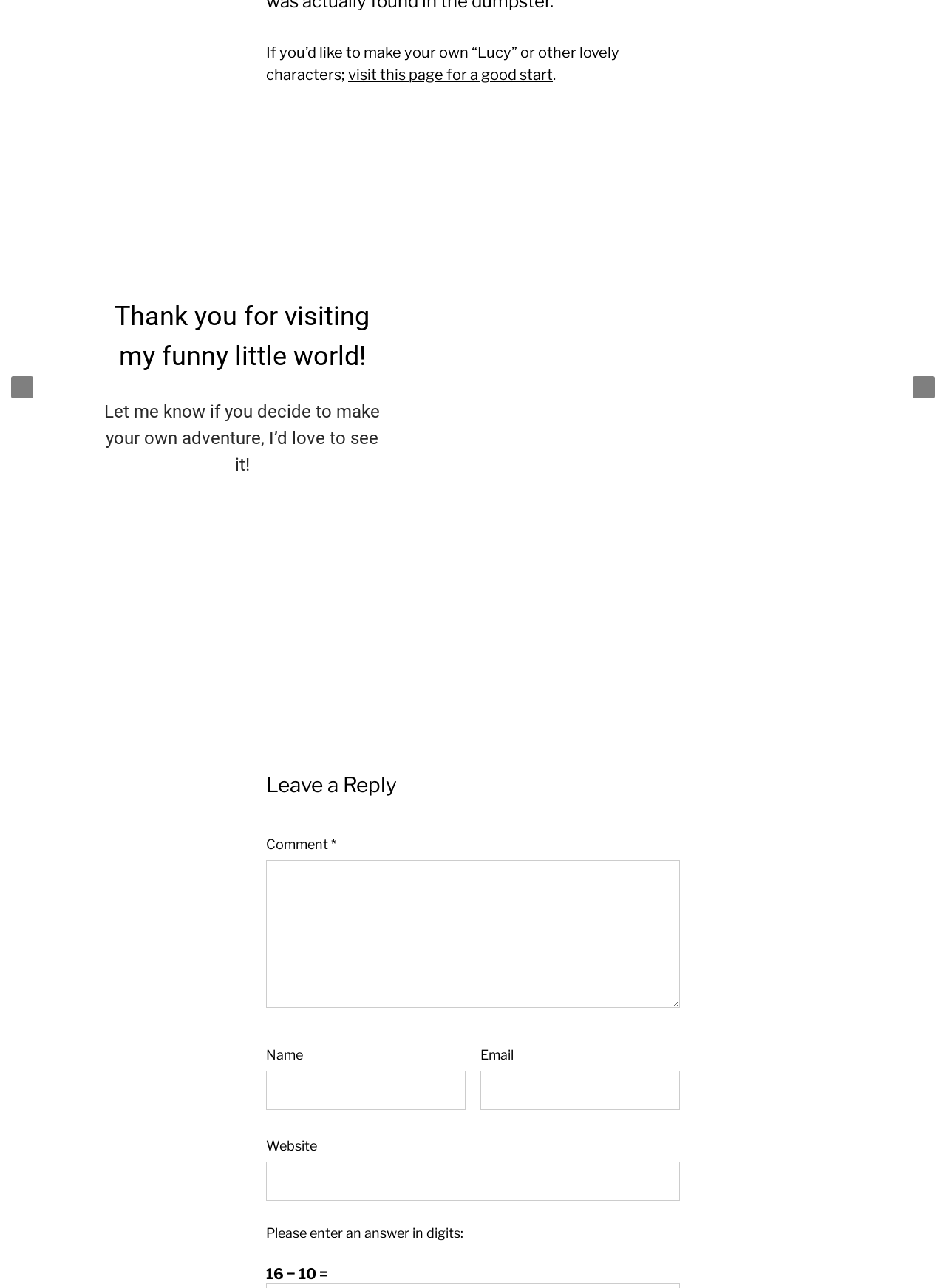What is the text on the first slide?
Refer to the screenshot and respond with a concise word or phrase.

Thank you for visiting my funny little world!